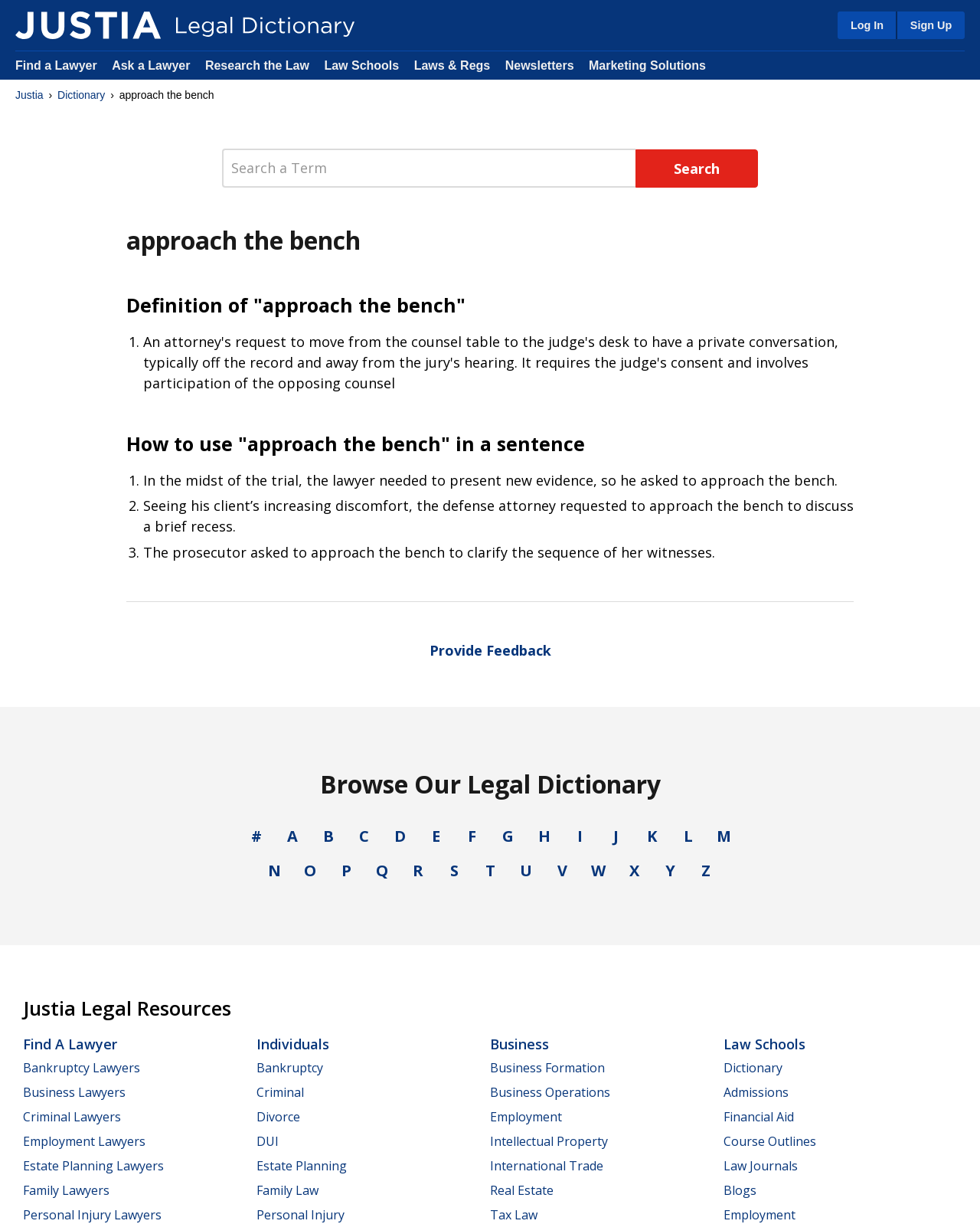Determine the bounding box coordinates of the area to click in order to meet this instruction: "Find a Lawyer".

[0.016, 0.048, 0.099, 0.059]